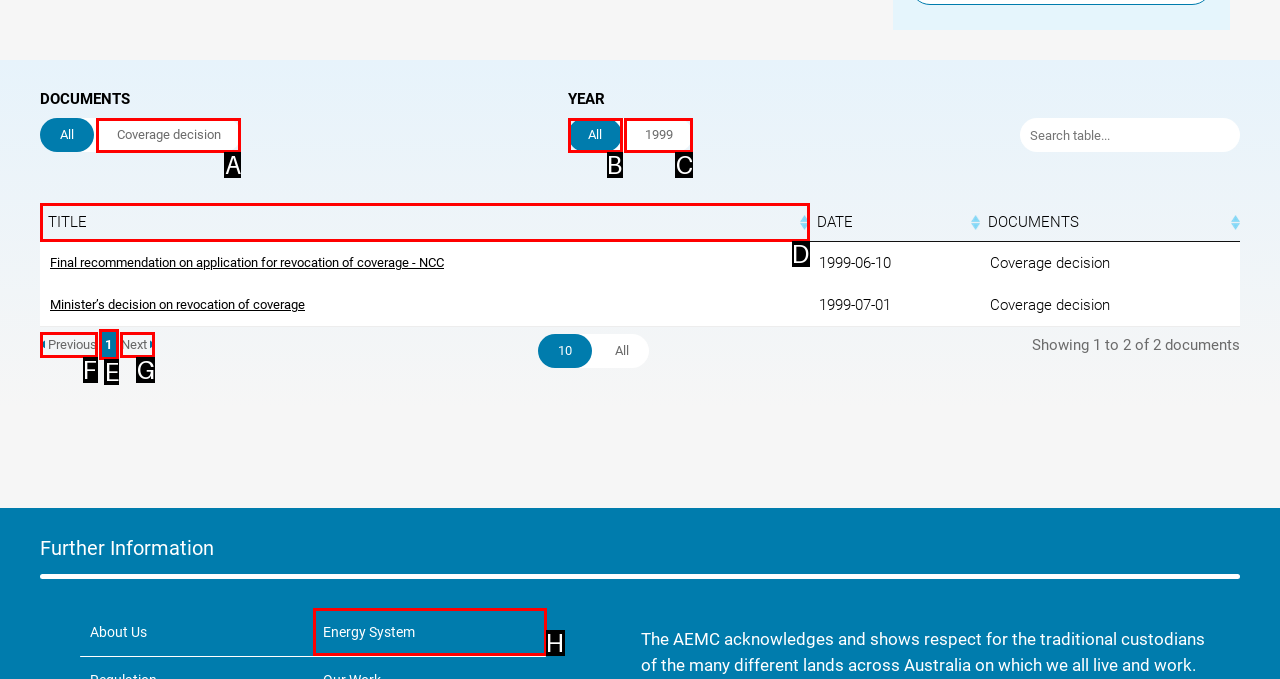Identify the correct UI element to click on to achieve the following task: Go to next page Respond with the corresponding letter from the given choices.

G